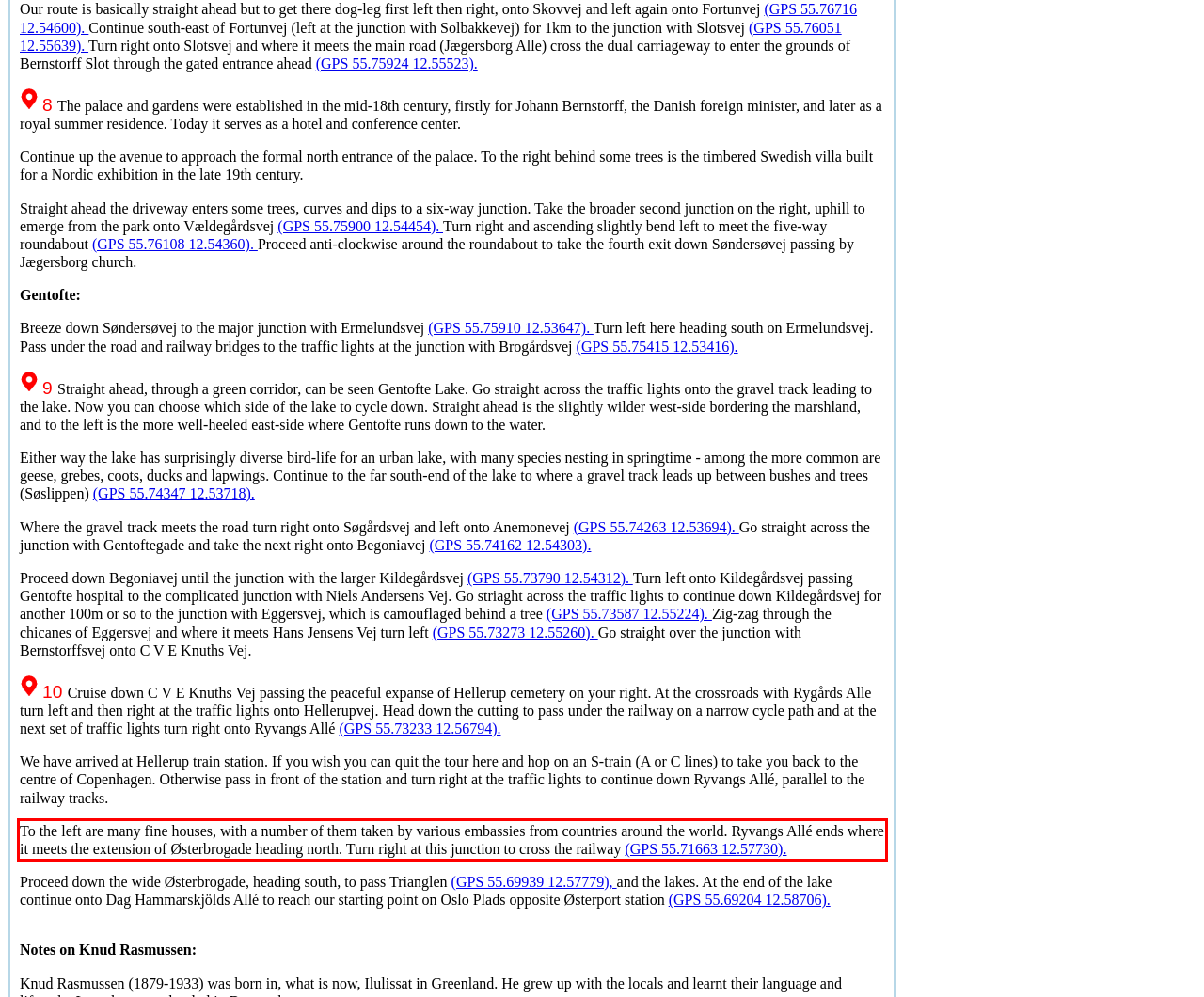You are provided with a screenshot of a webpage that includes a red bounding box. Extract and generate the text content found within the red bounding box.

To the left are many fine houses, with a number of them taken by various embassies from countries around the world. Ryvangs Allé ends where it meets the extension of Østerbrogade heading north. Turn right at this junction to cross the railway (GPS 55.71663 12.57730).